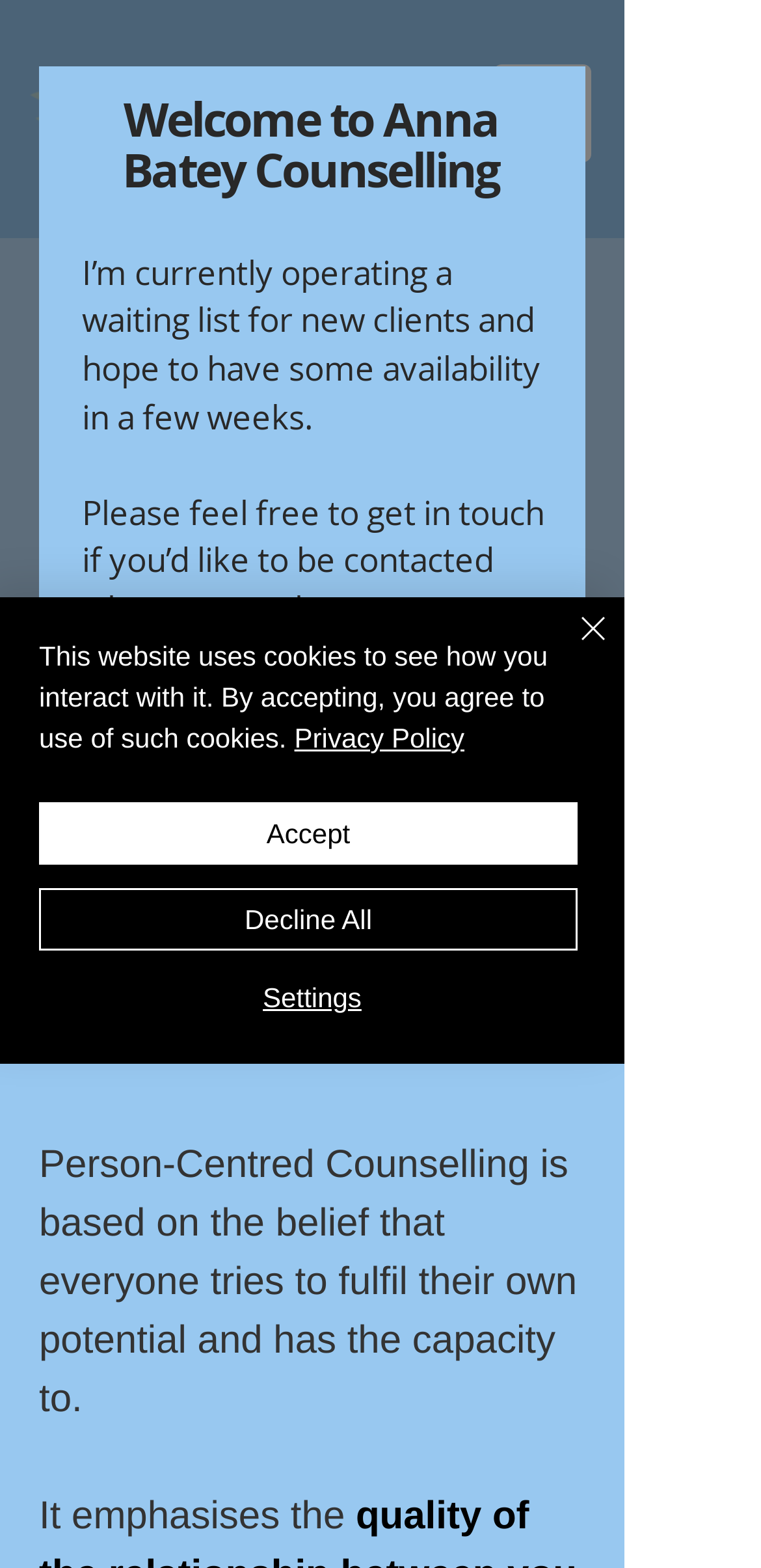Review the image closely and give a comprehensive answer to the question: What type of therapy is offered?

Based on the webpage content, specifically the heading 'Person-Centred Therapy in Plymouth', it can be inferred that the type of therapy offered is Person-Centred Therapy.